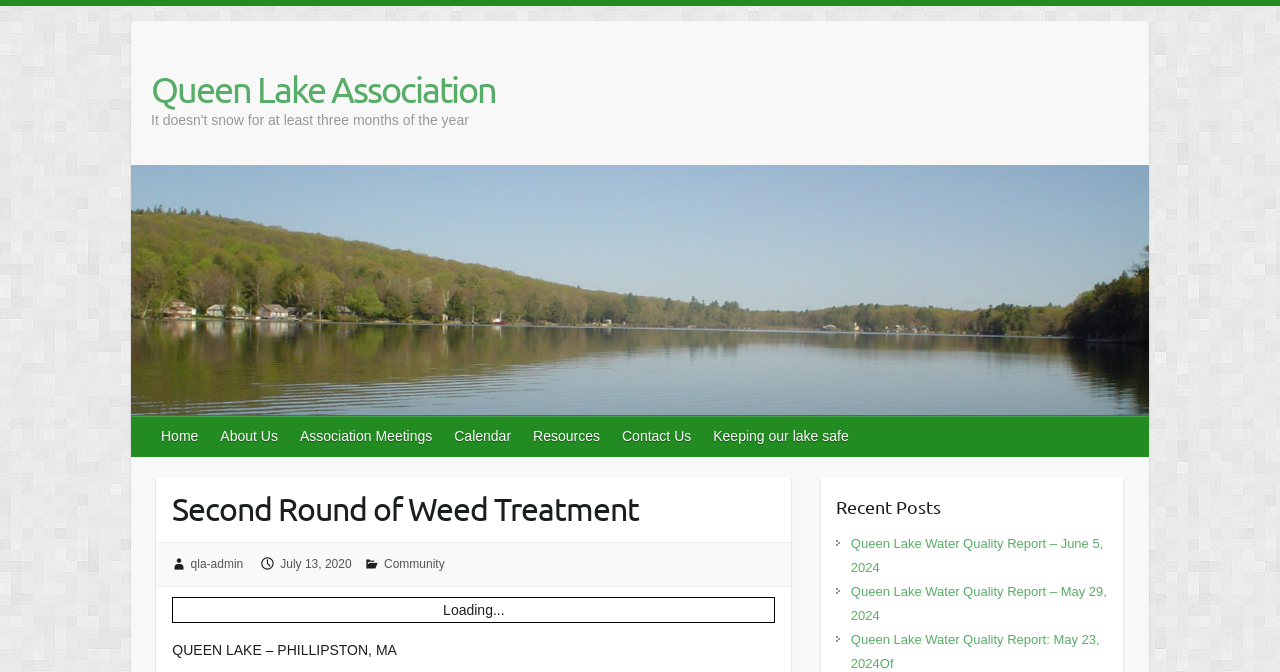Bounding box coordinates are specified in the format (top-left x, top-left y, bottom-right x, bottom-right y). All values are floating point numbers bounded between 0 and 1. Please provide the bounding box coordinate of the region this sentence describes: About Us

[0.164, 0.62, 0.227, 0.679]